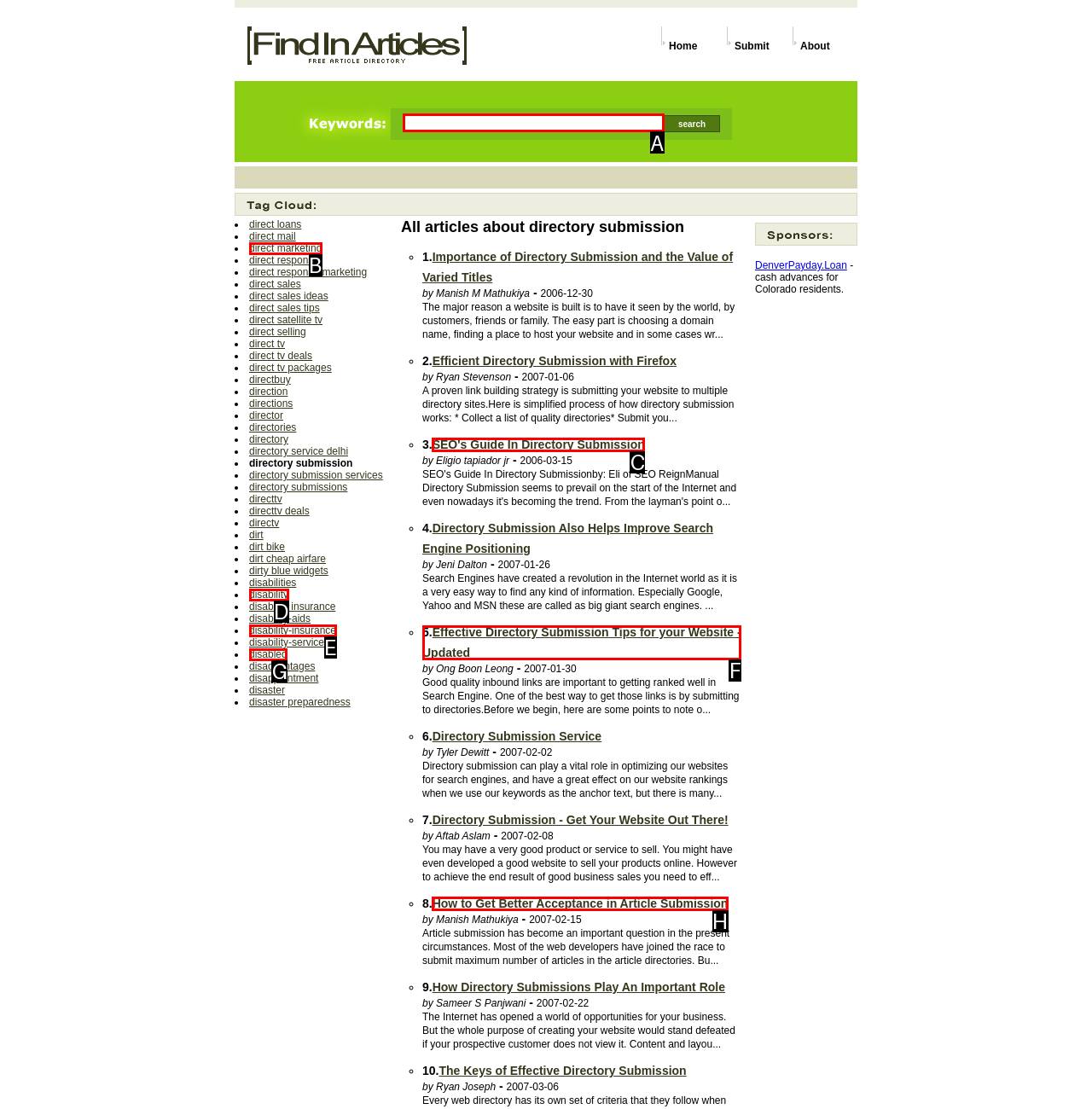Identify the letter of the UI element you should interact with to perform the task: search for something
Reply with the appropriate letter of the option.

A